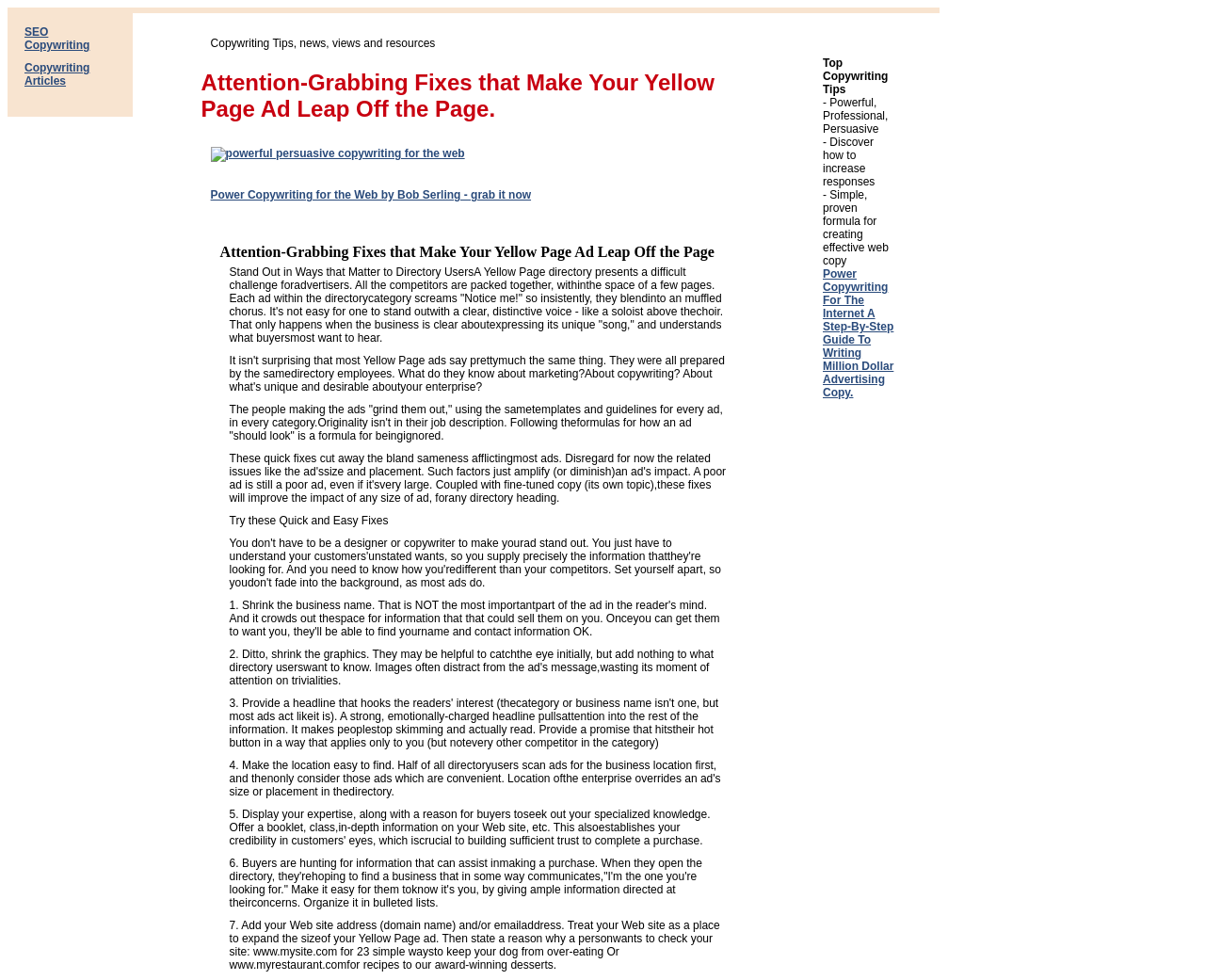Please find and report the primary heading text from the webpage.

Attention-Grabbing Fixes that Make Your Yellow Page Ad Leap Off the Page.